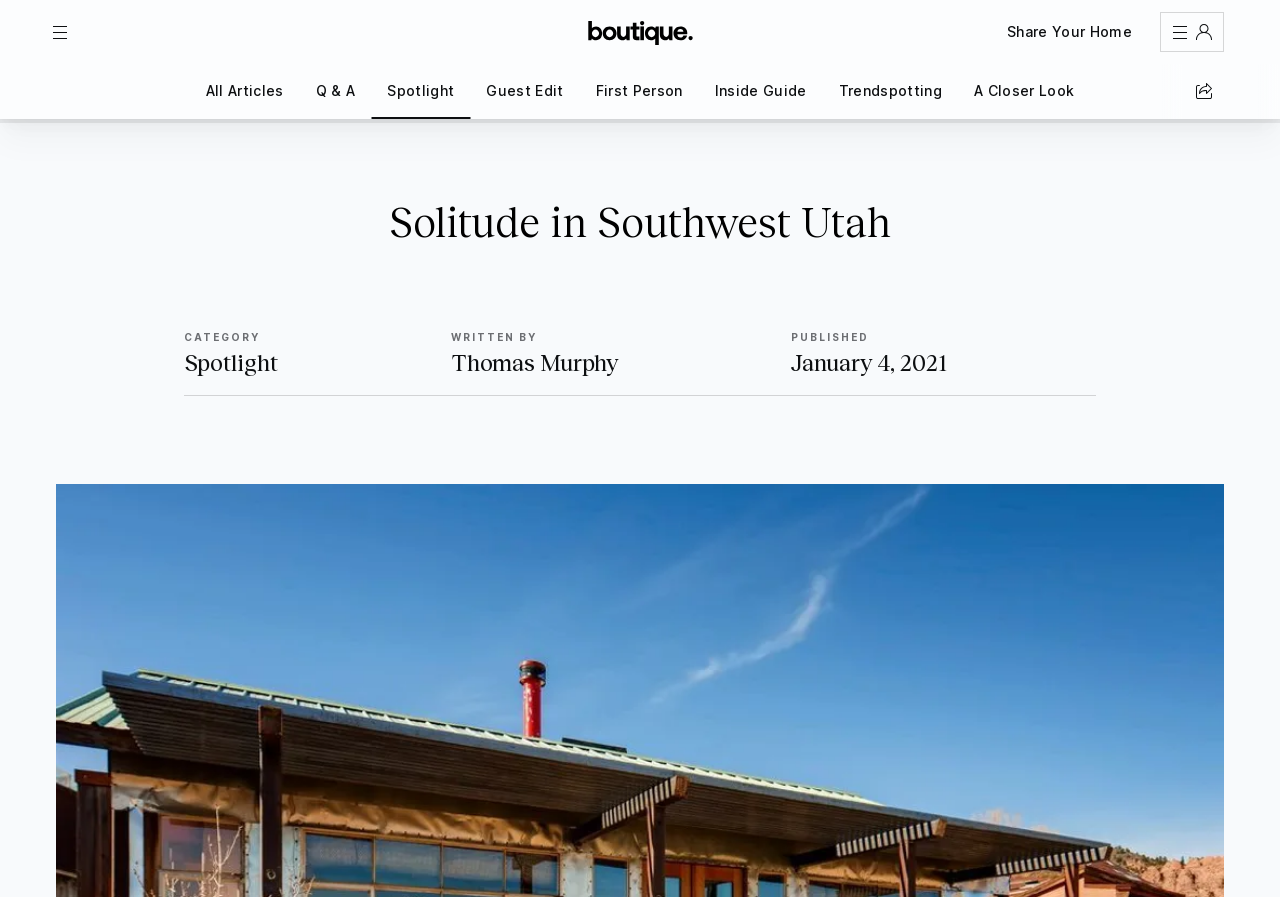Identify the bounding box coordinates for the UI element described as: "All Articles". The coordinates should be provided as four floats between 0 and 1: [left, top, right, bottom].

[0.148, 0.07, 0.234, 0.133]